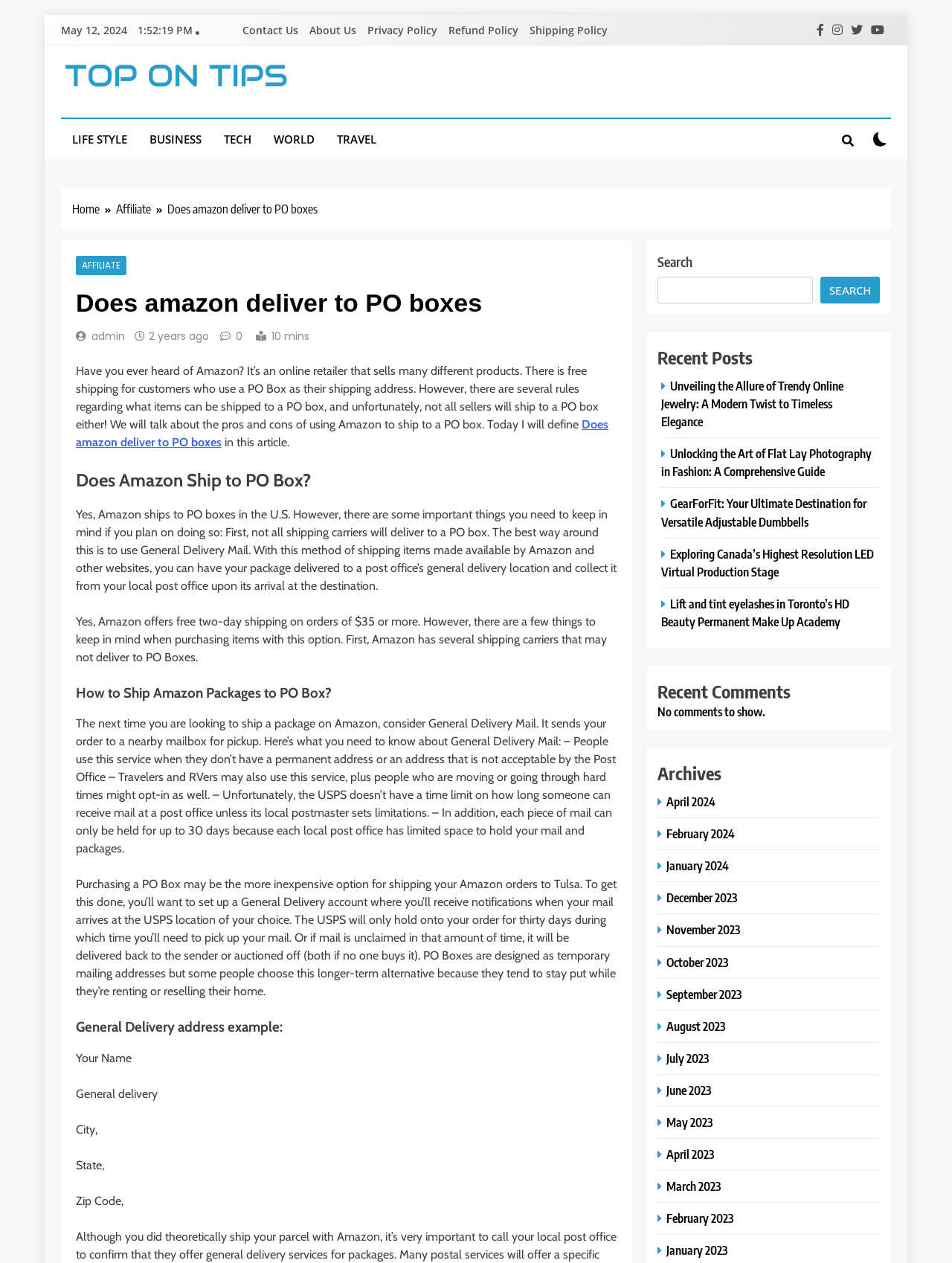Can you specify the bounding box coordinates of the area that needs to be clicked to fulfill the following instruction: "Read the 'Does amazon deliver to PO boxes' article"?

[0.08, 0.33, 0.639, 0.355]